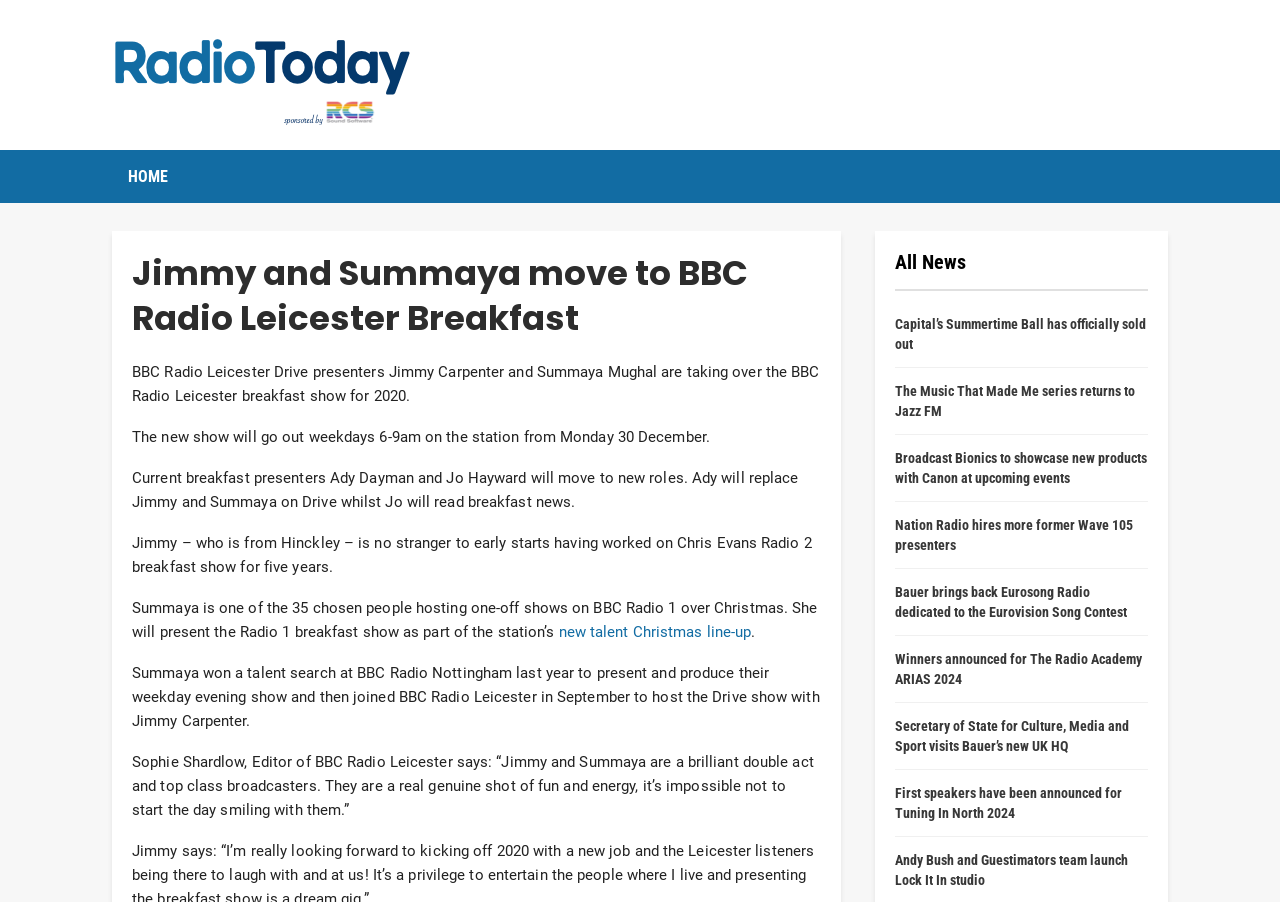Identify and extract the heading text of the webpage.

Jimmy and Summaya move to BBC Radio Leicester Breakfast